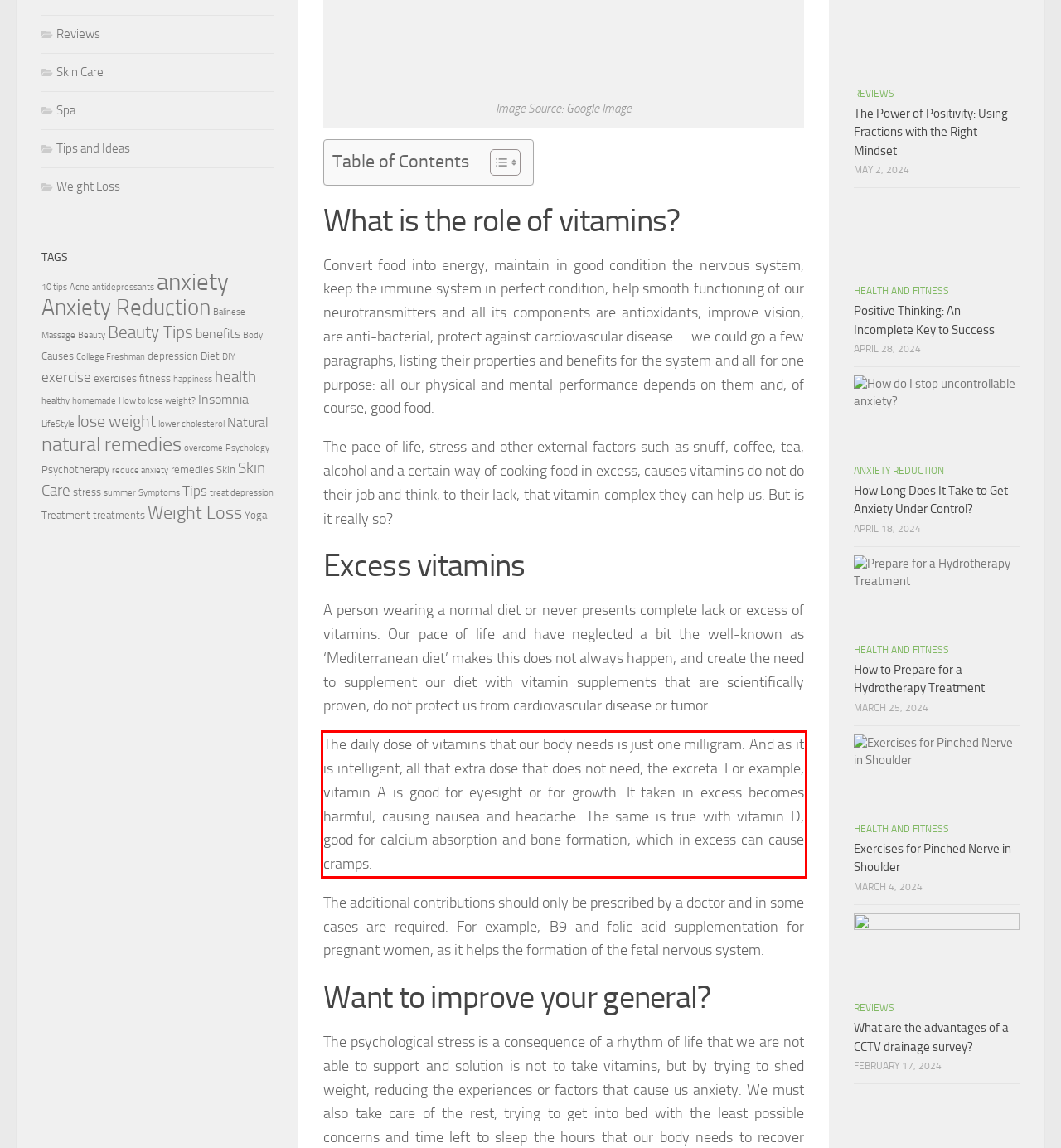Using the webpage screenshot, recognize and capture the text within the red bounding box.

The daily dose of vitamins that our body needs is just one milligram. And as it is intelligent, all that extra dose that does not need, the excreta. For example, vitamin A is good for eyesight or for growth. It taken in excess becomes harmful, causing nausea and headache. The same is true with vitamin D, good for calcium absorption and bone formation, which in excess can cause cramps.